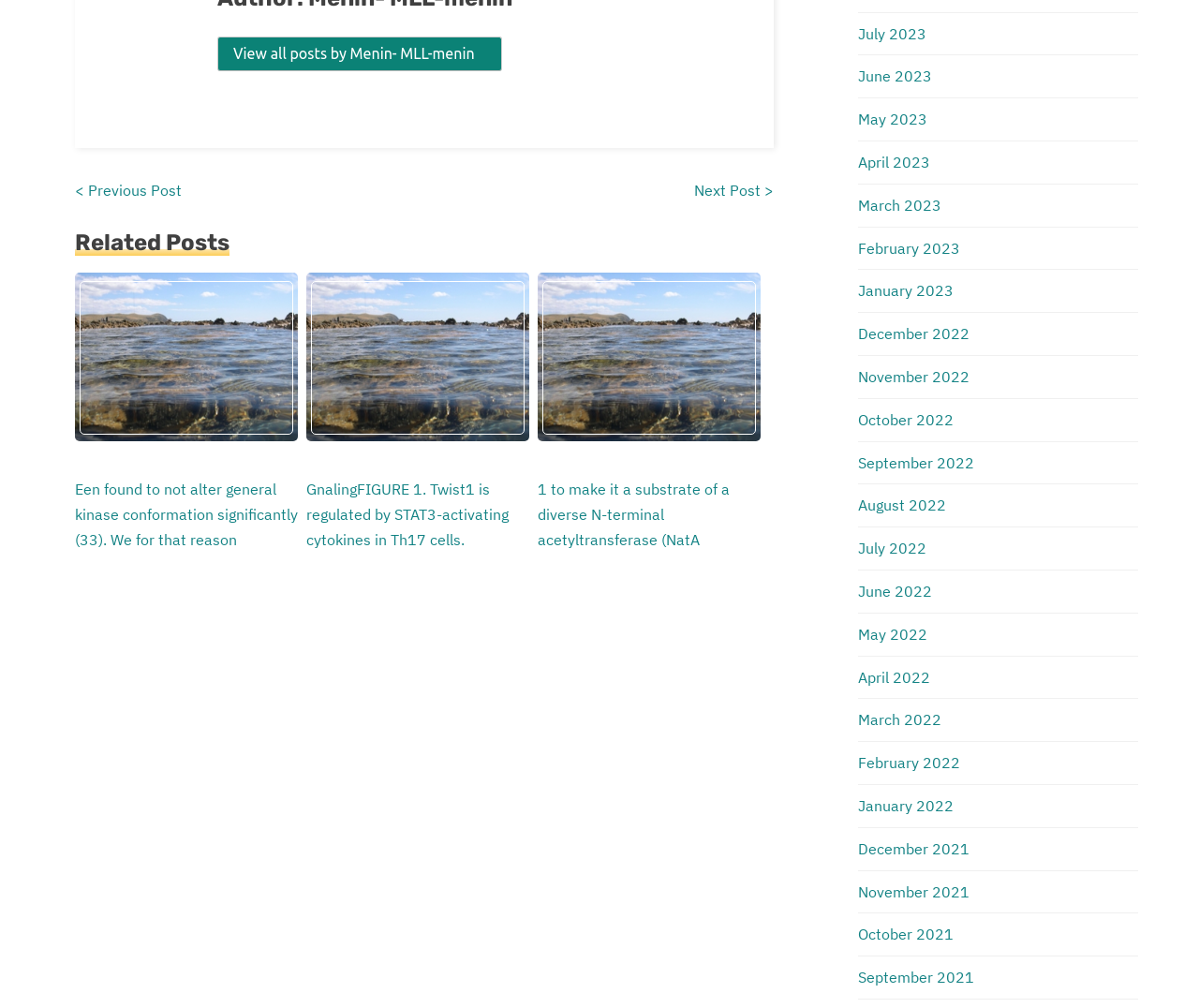Find the bounding box coordinates for the HTML element described in this sentence: "January 2023". Provide the coordinates as four float numbers between 0 and 1, in the format [left, top, right, bottom].

[0.716, 0.279, 0.795, 0.298]